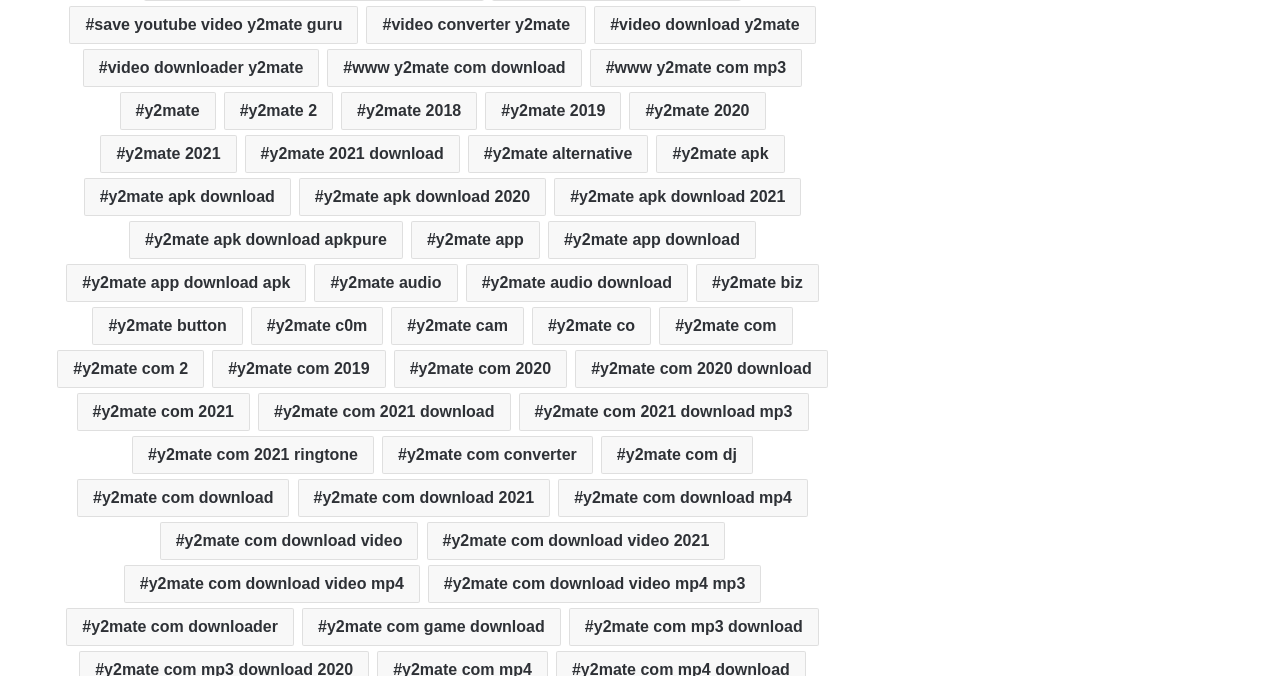Determine the bounding box coordinates of the clickable region to follow the instruction: "Download video from y2mate".

[0.125, 0.773, 0.327, 0.829]